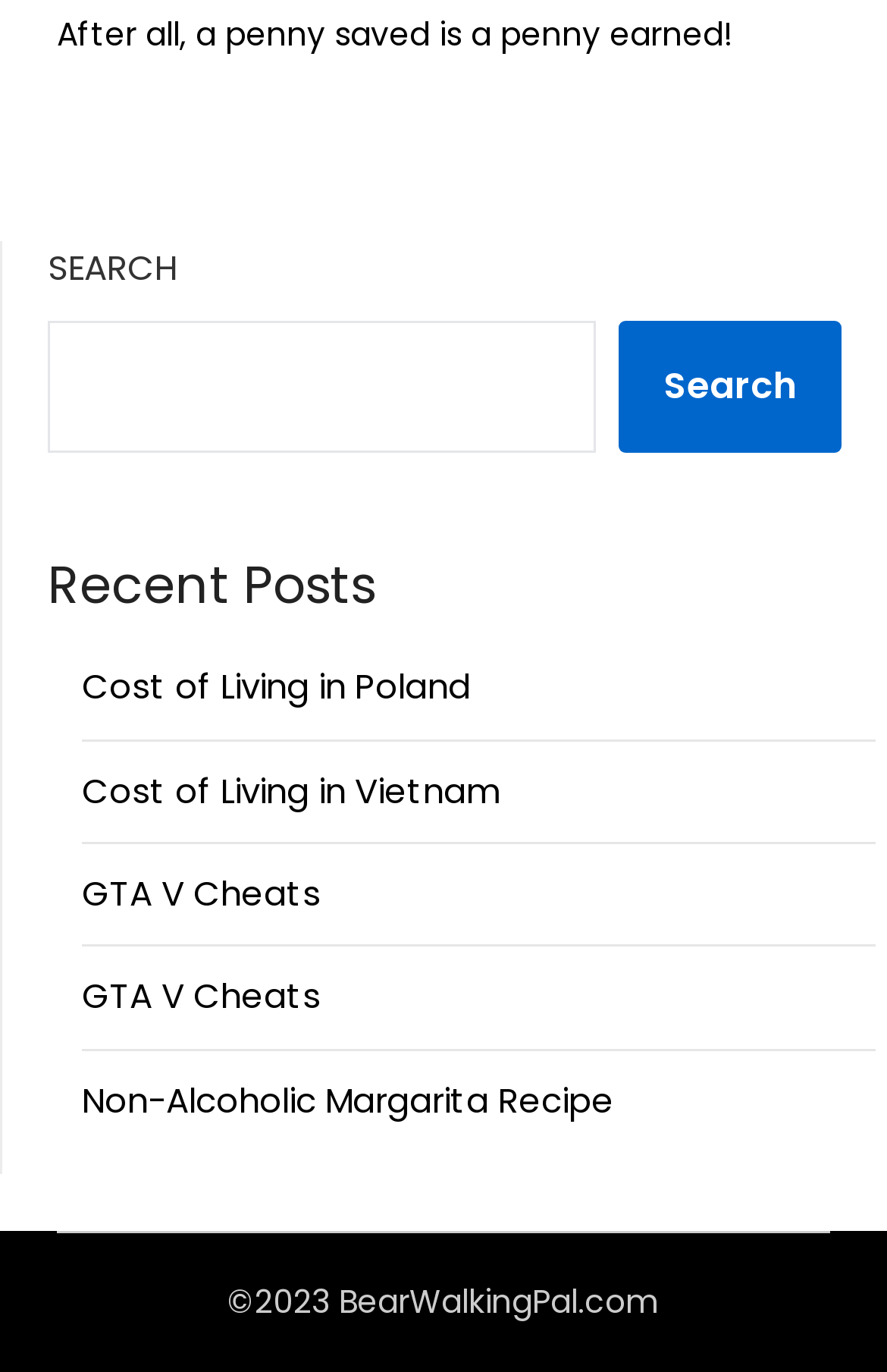Please provide a one-word or short phrase answer to the question:
What is the category of the posts listed?

Recent Posts